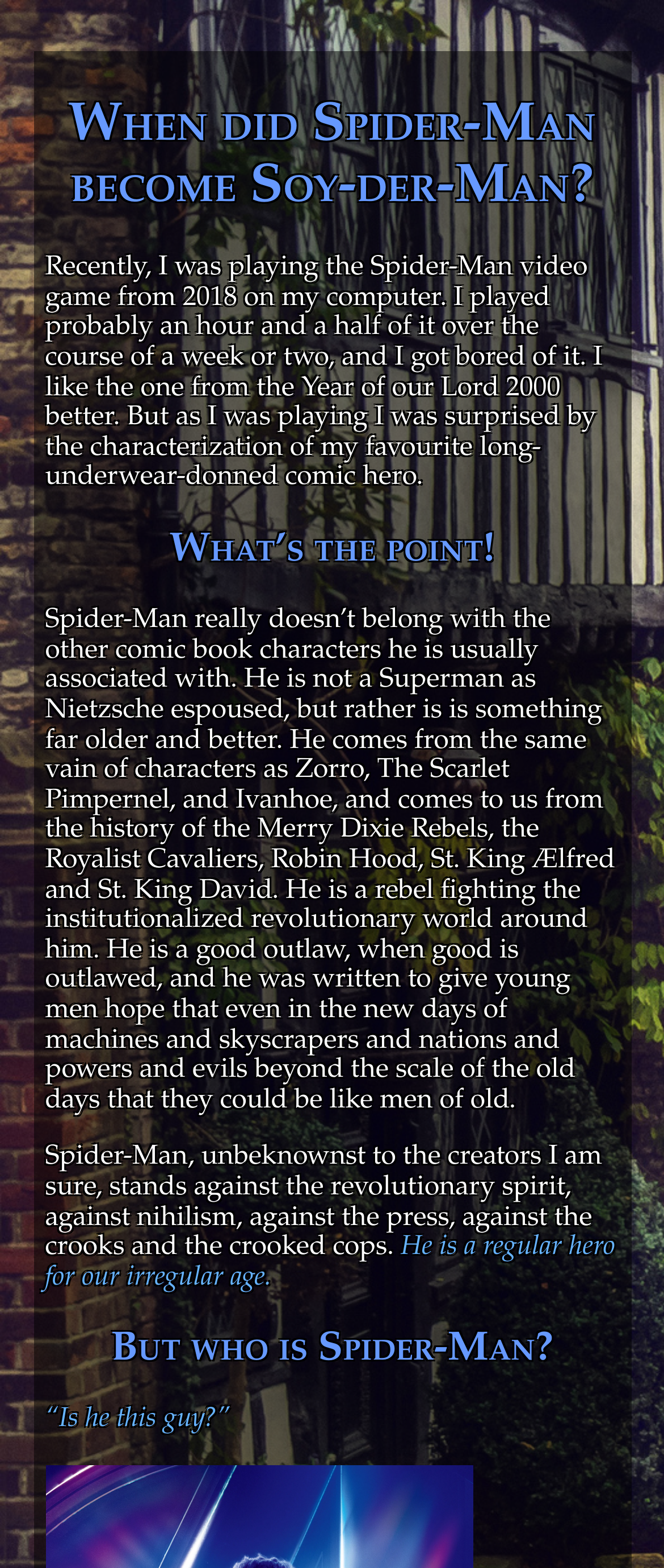What is the tone of the author's writing?
Give a one-word or short phrase answer based on the image.

Philosophical and reflective